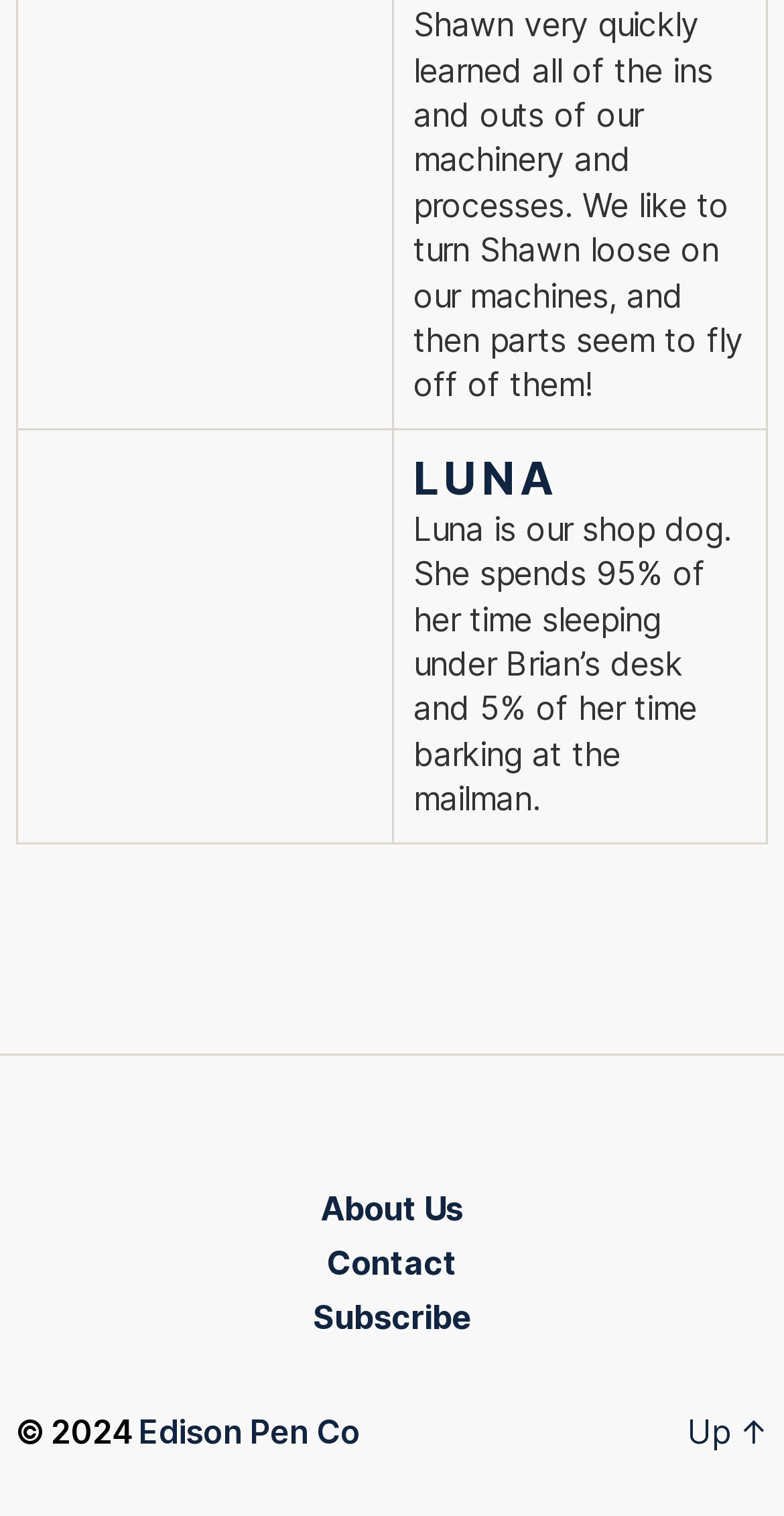Please analyze the image and provide a thorough answer to the question:
What is the name of the company linked at the bottom of the page?

The answer can be found in the link element with the text 'Edison Pen Co', which is located at the bottom of the page.